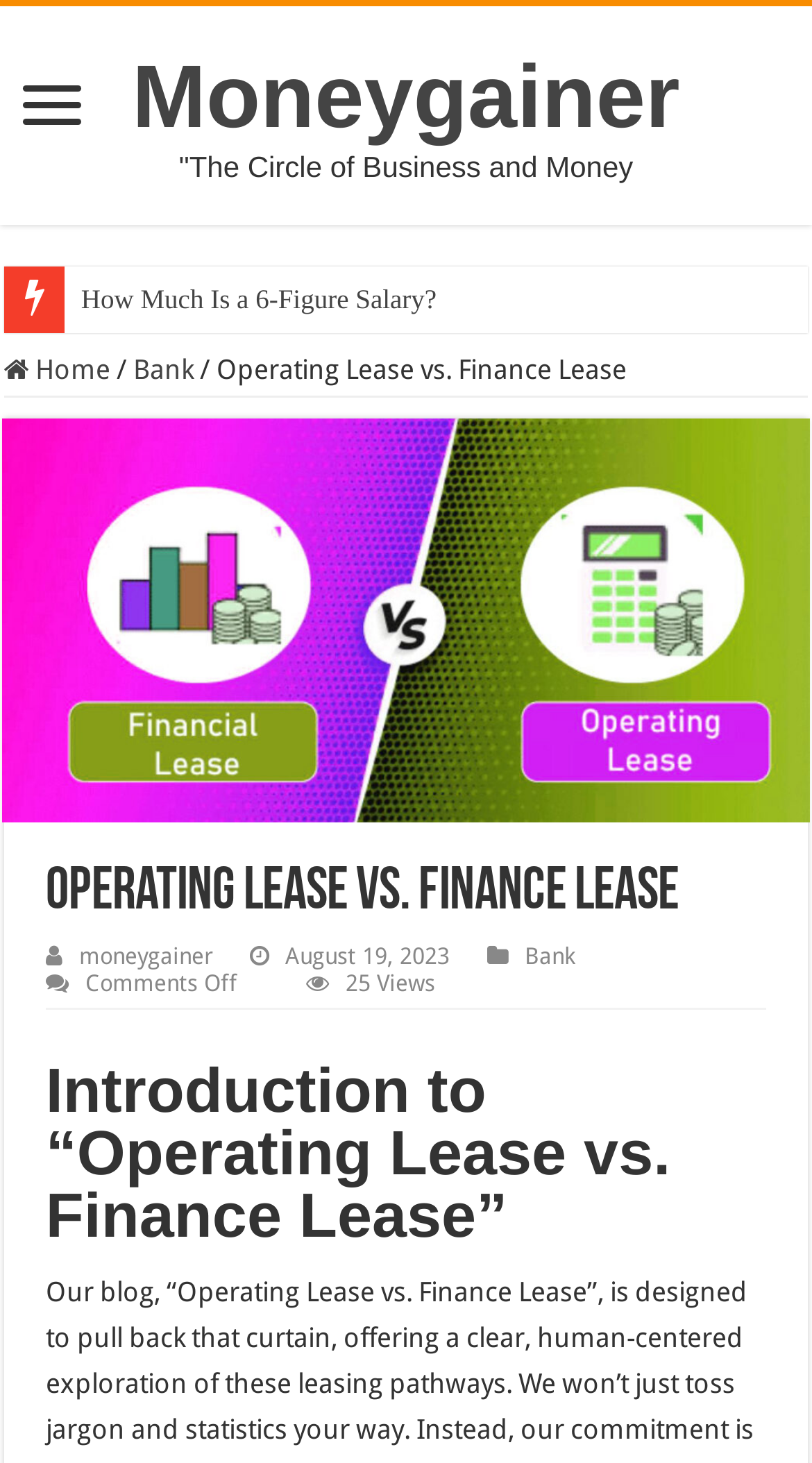Please answer the following query using a single word or phrase: 
What is the category of the article?

Bank